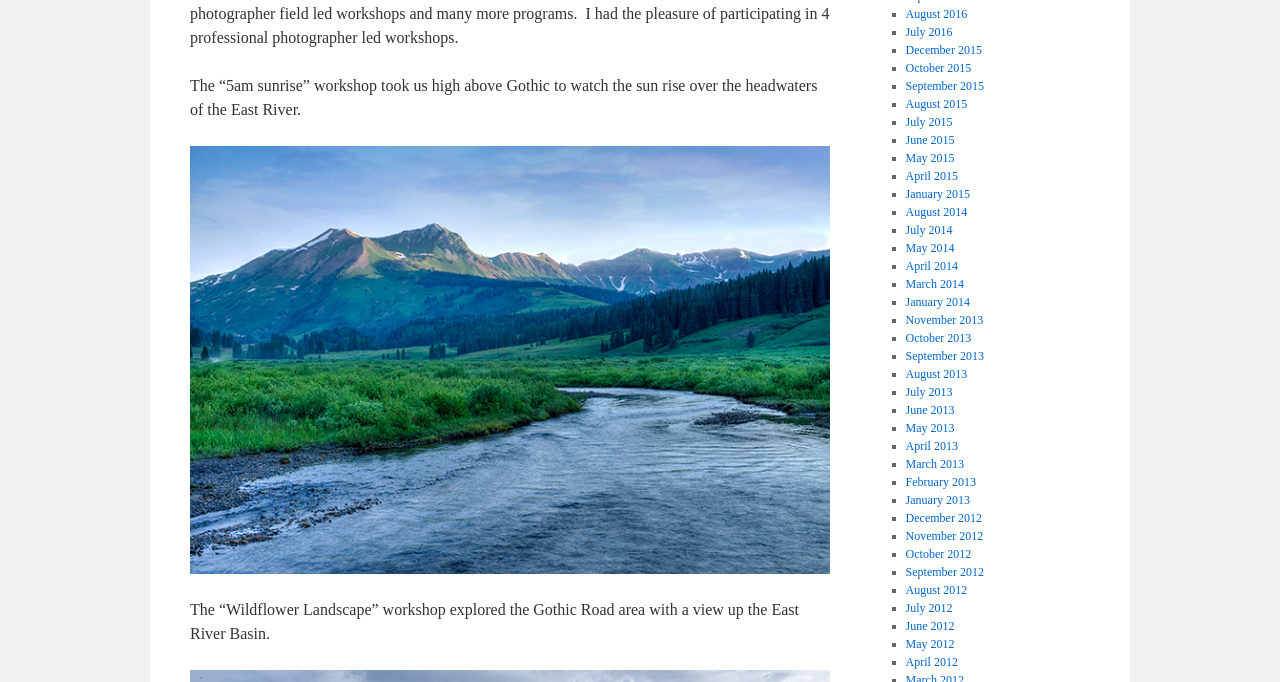Identify the bounding box for the UI element that is described as follows: "October 2015".

[0.707, 0.089, 0.759, 0.11]